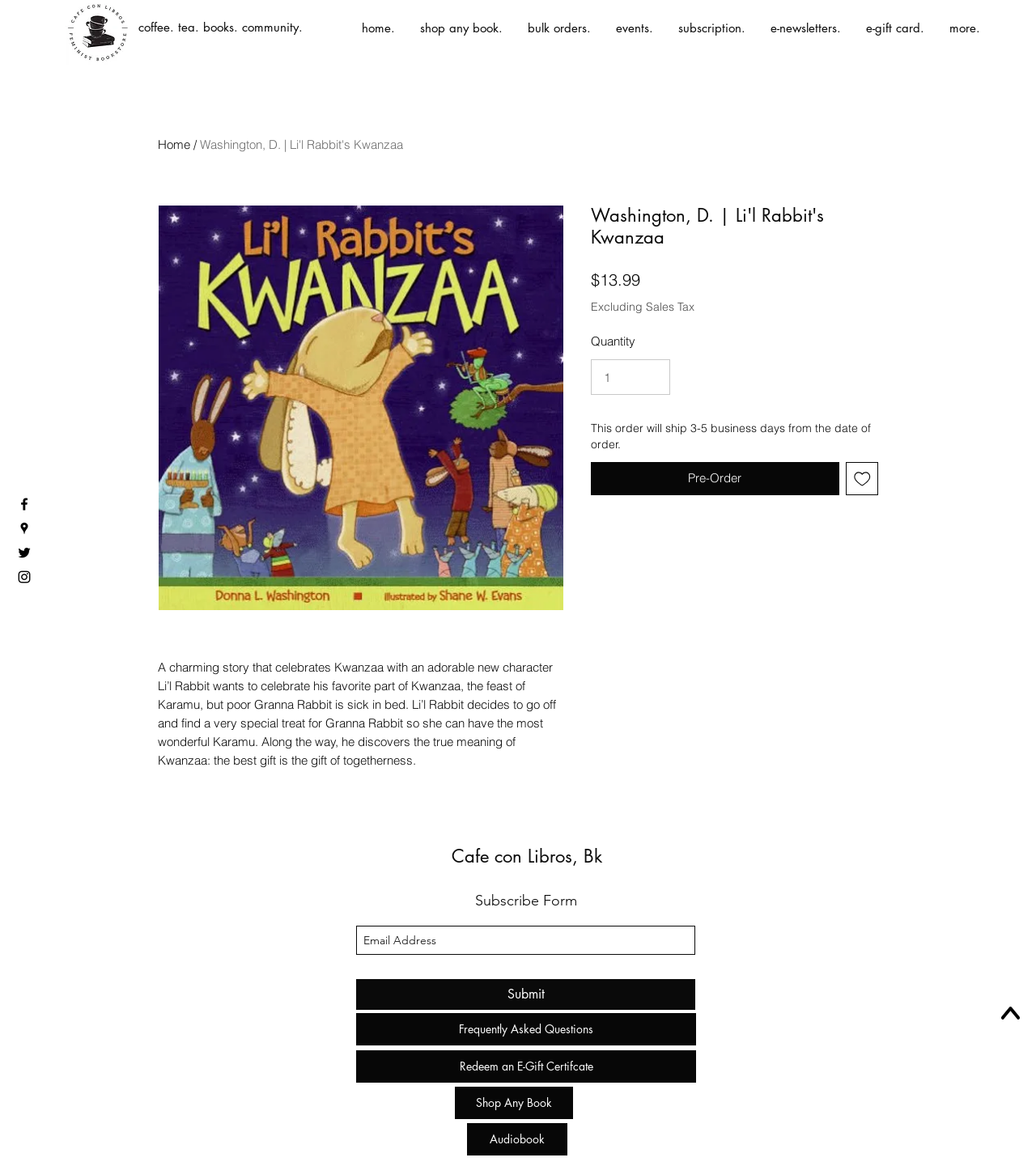Please find the bounding box coordinates (top-left x, top-left y, bottom-right x, bottom-right y) in the screenshot for the UI element described as follows: Twitter

None